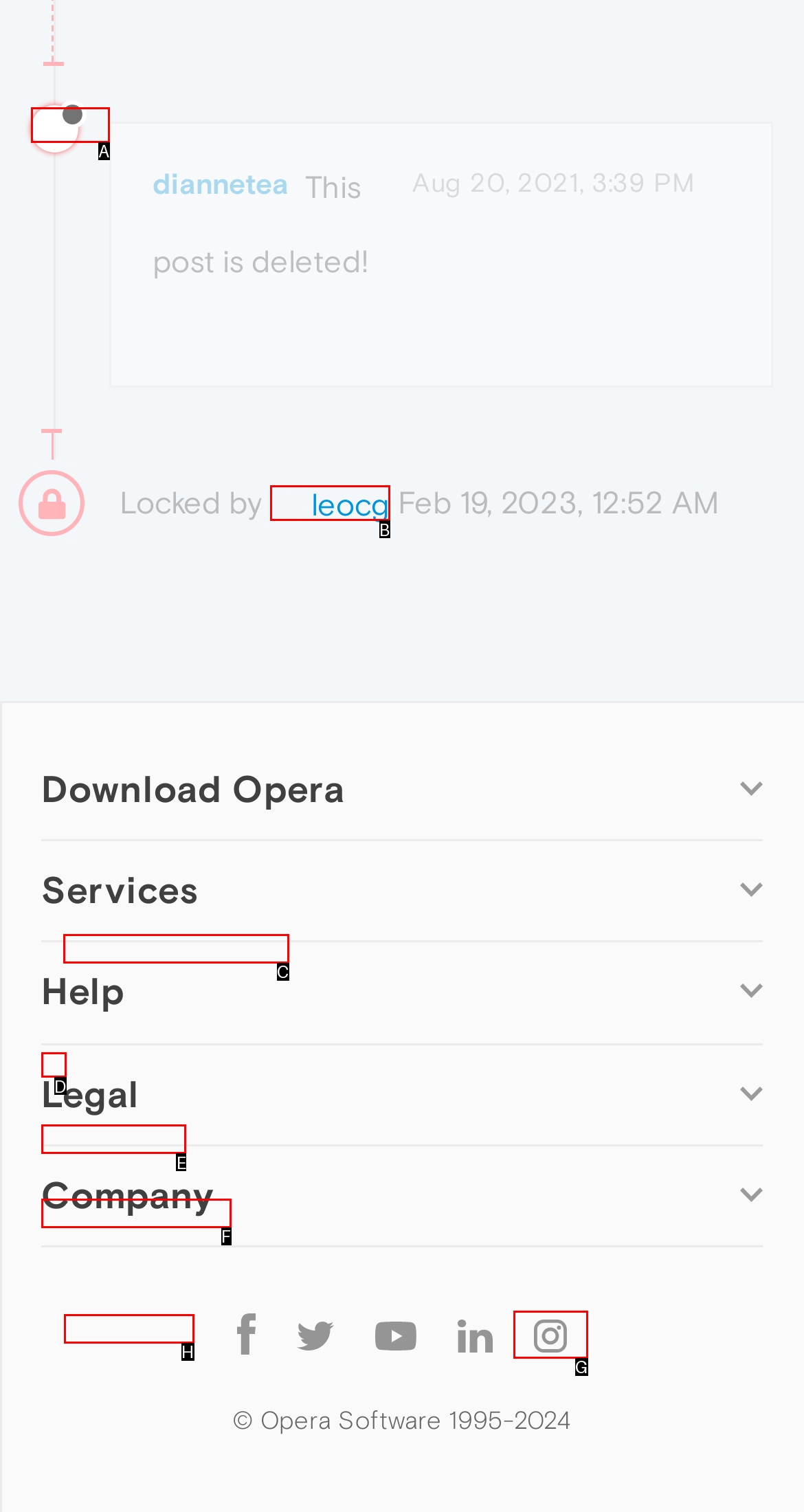Choose the letter of the UI element necessary for this task: Get Opera for Windows
Answer with the correct letter.

C